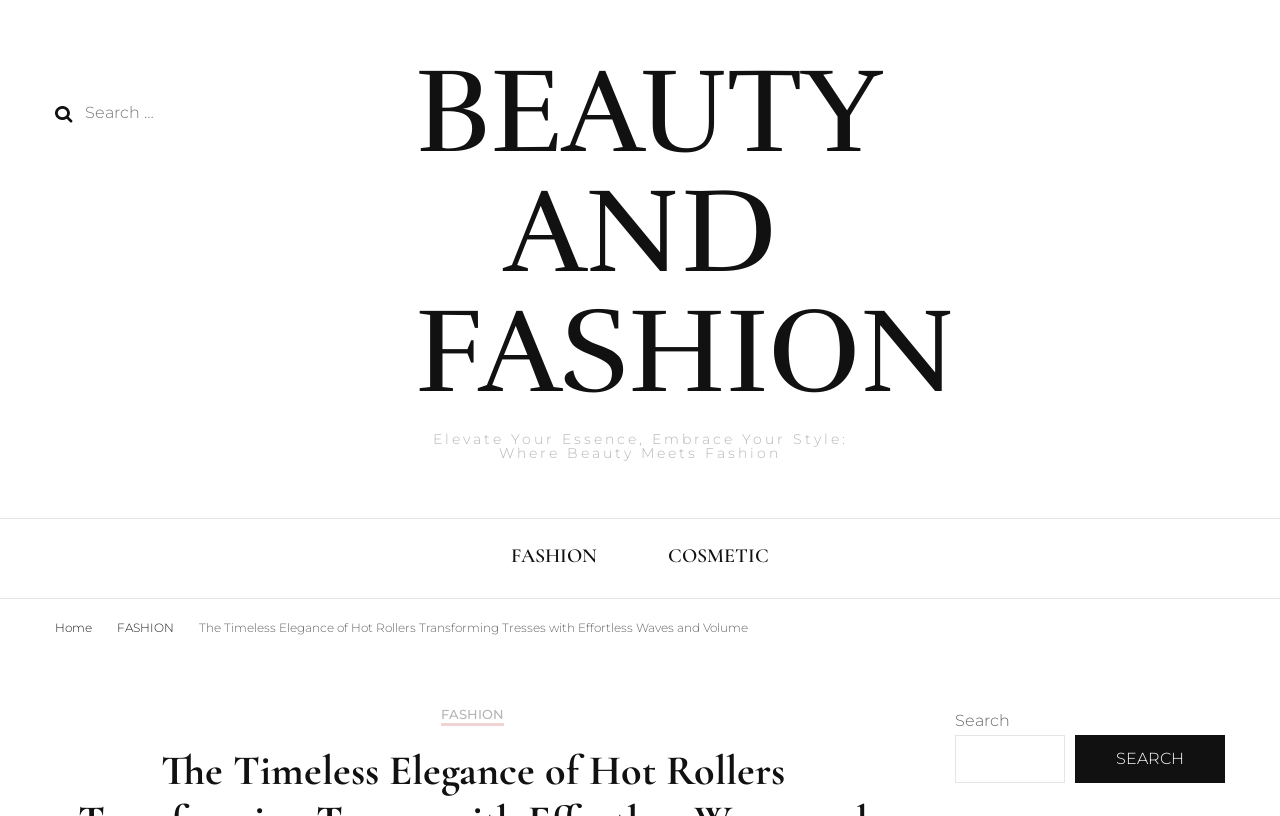Determine the bounding box coordinates for the area that should be clicked to carry out the following instruction: "Go to FASHION".

[0.399, 0.664, 0.466, 0.705]